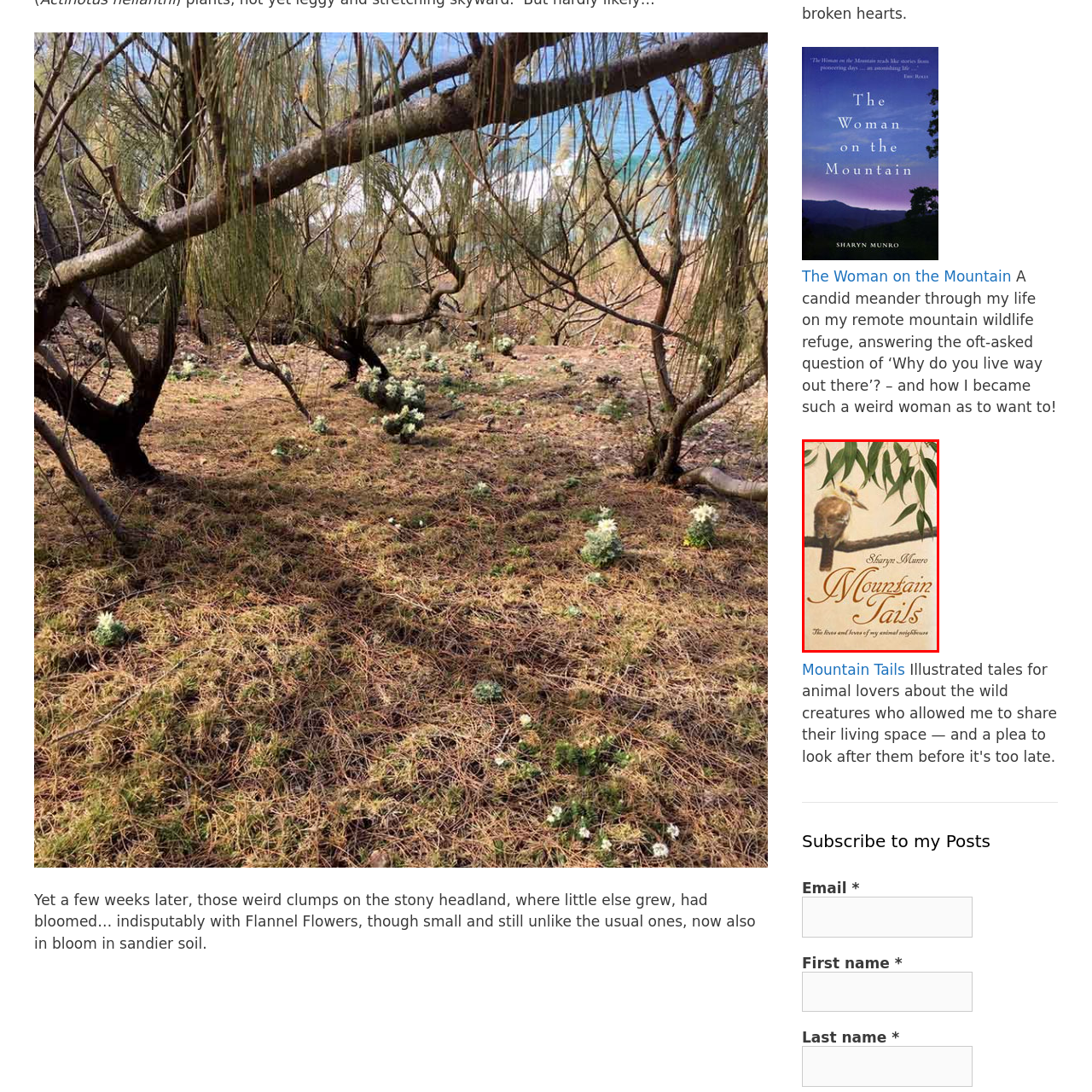Pay attention to the section outlined in red, What is the background of the book cover? 
Reply with a single word or phrase.

Delicate, leafy branches